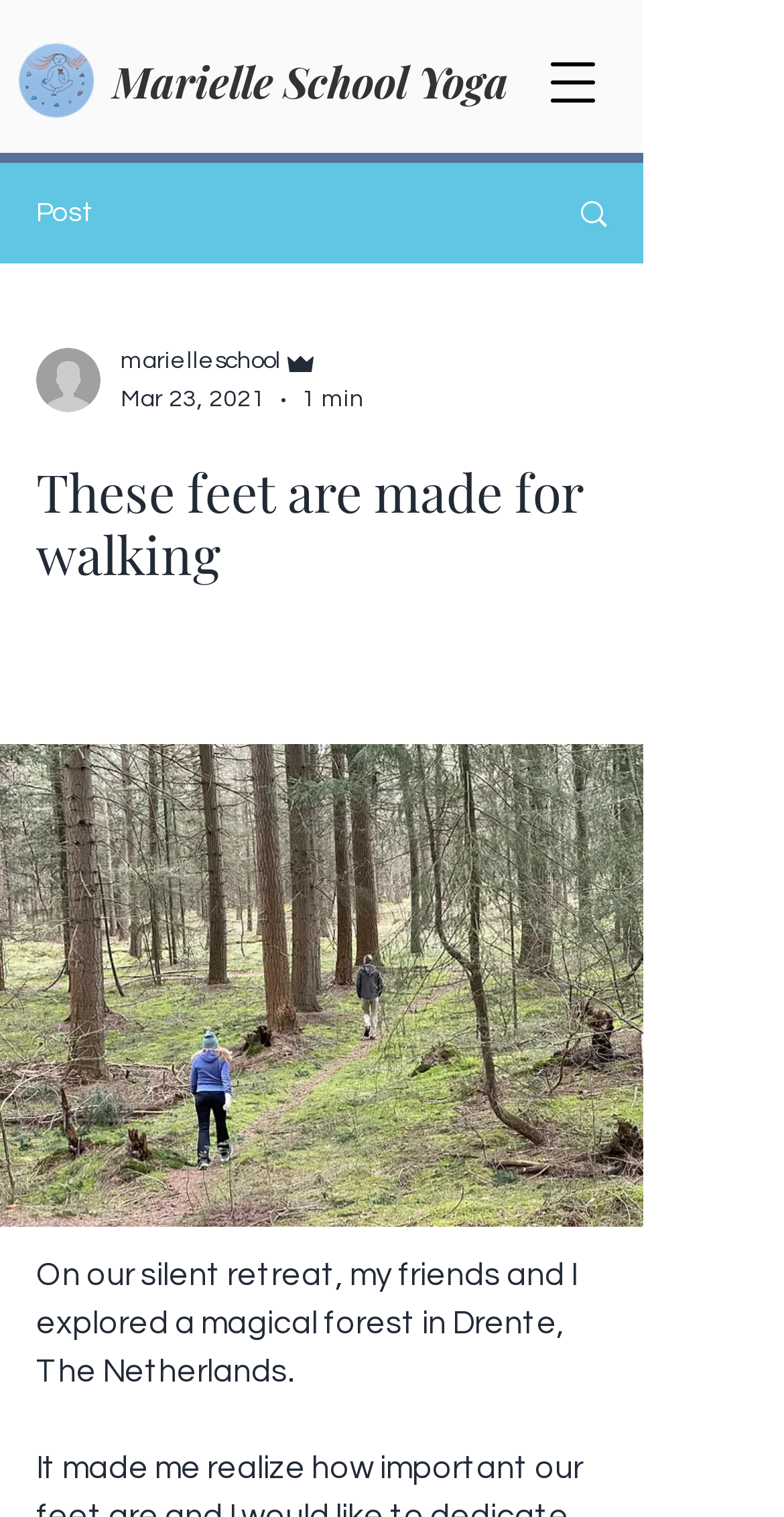Find the primary header on the webpage and provide its text.

Marielle School Yoga